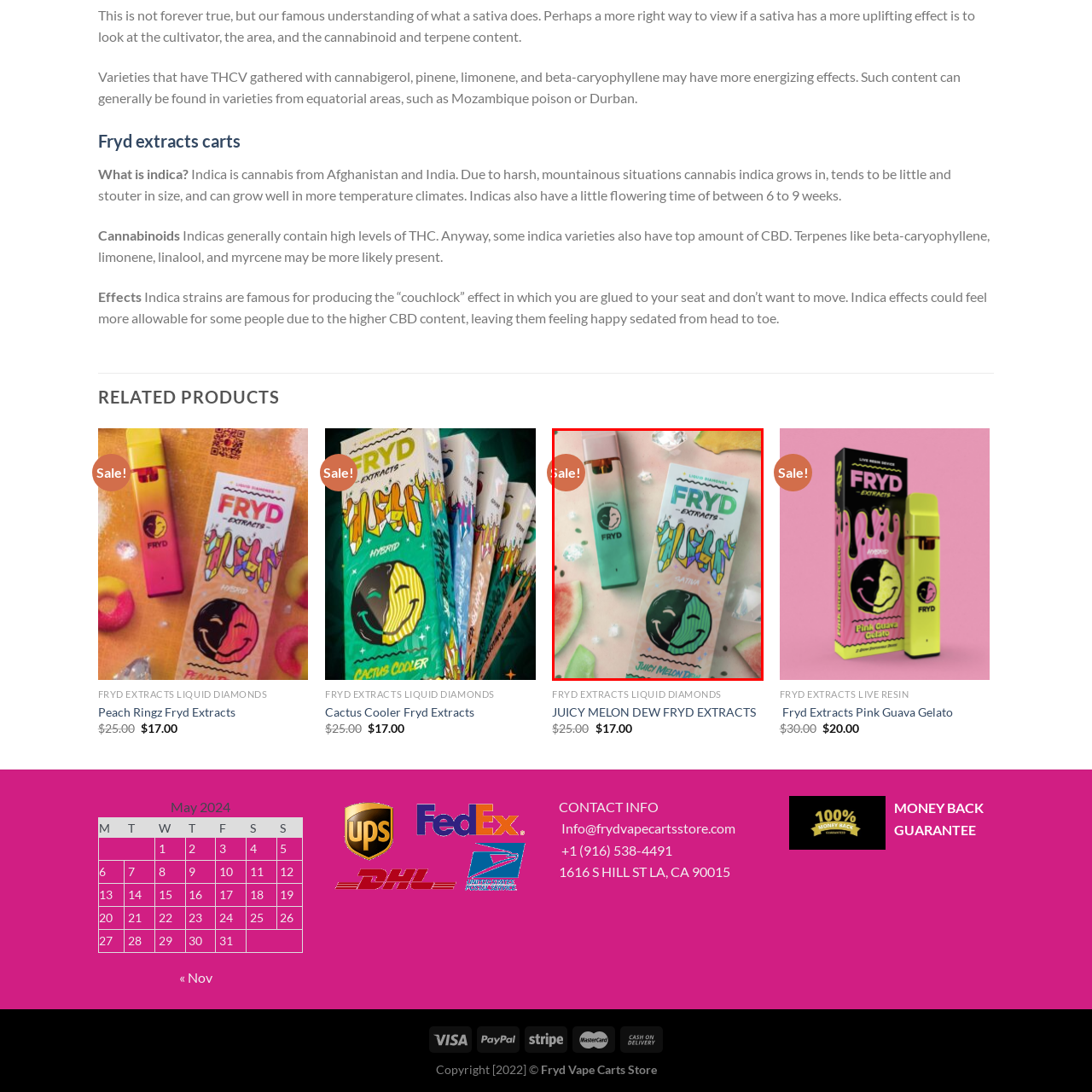Direct your attention to the section outlined in red and answer the following question with a single word or brief phrase: 
What is the shape of the badge?

Circular